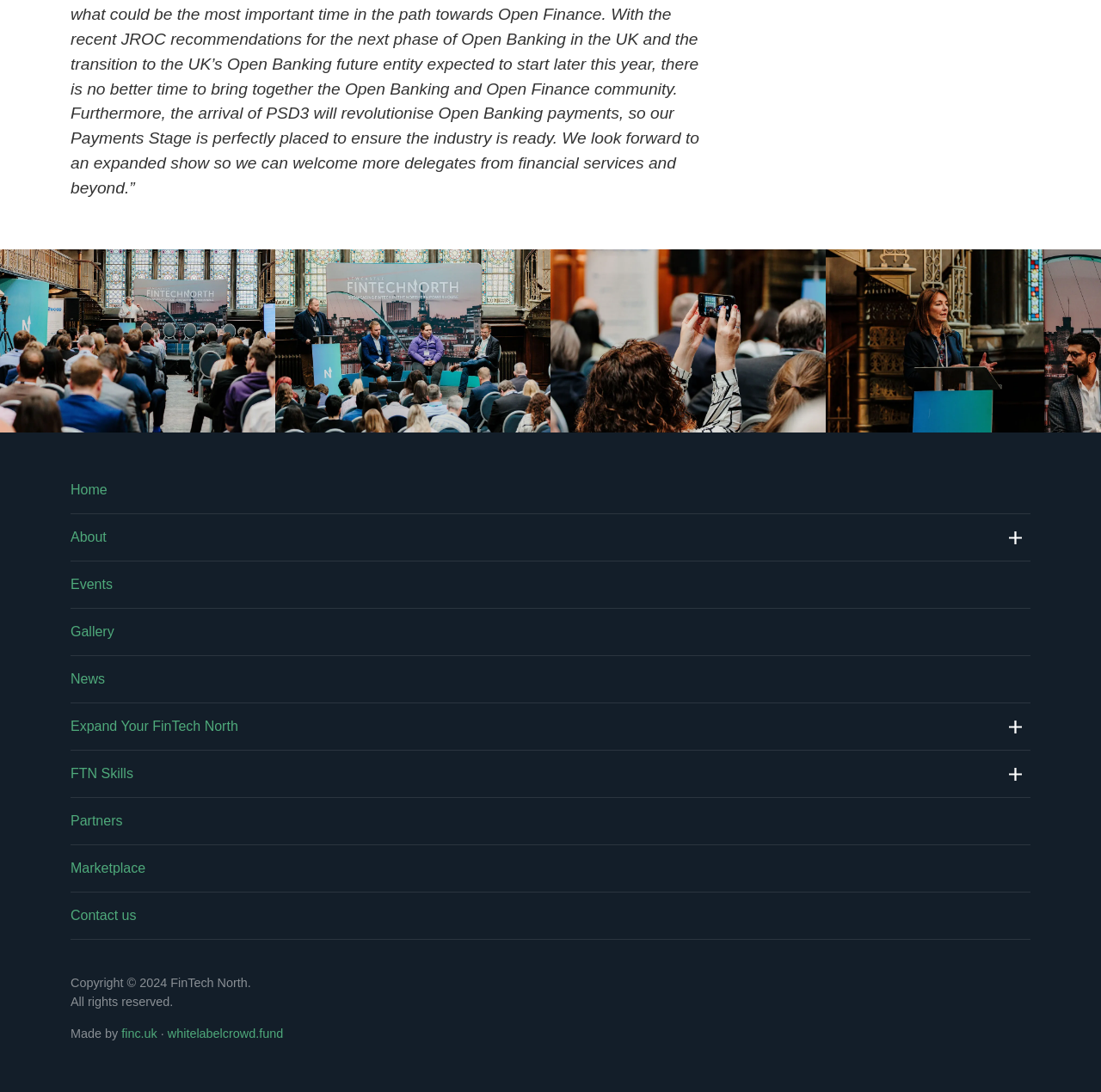Determine the bounding box coordinates of the region to click in order to accomplish the following instruction: "check Contact us". Provide the coordinates as four float numbers between 0 and 1, specifically [left, top, right, bottom].

[0.064, 0.817, 0.936, 0.86]